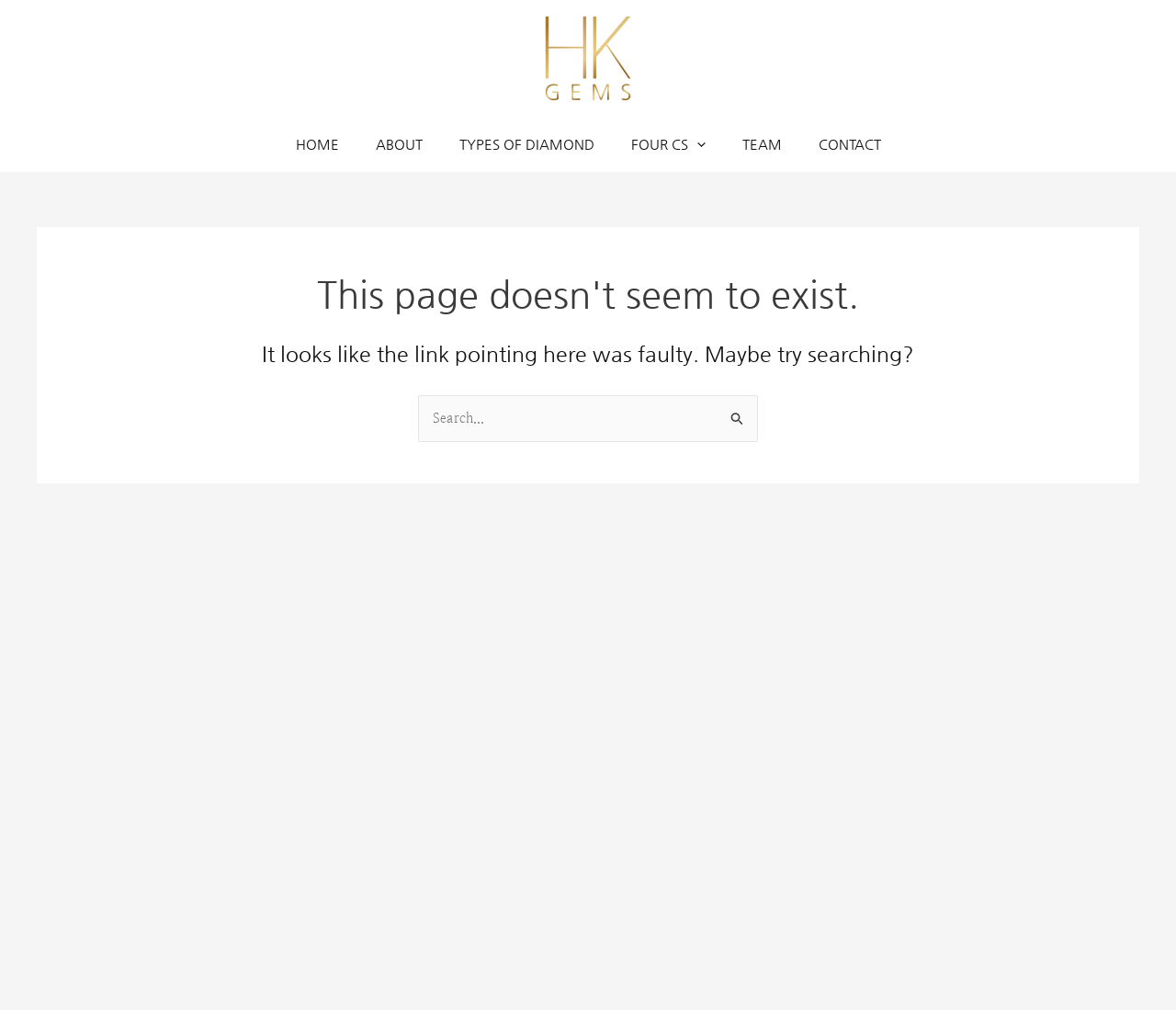Is the 'FOUR CS Menu Toggle' expanded?
Offer a detailed and full explanation in response to the question.

The 'FOUR CS Menu Toggle' is a link in the main menu, and it has an attribute 'expanded: False', indicating that it is not expanded.